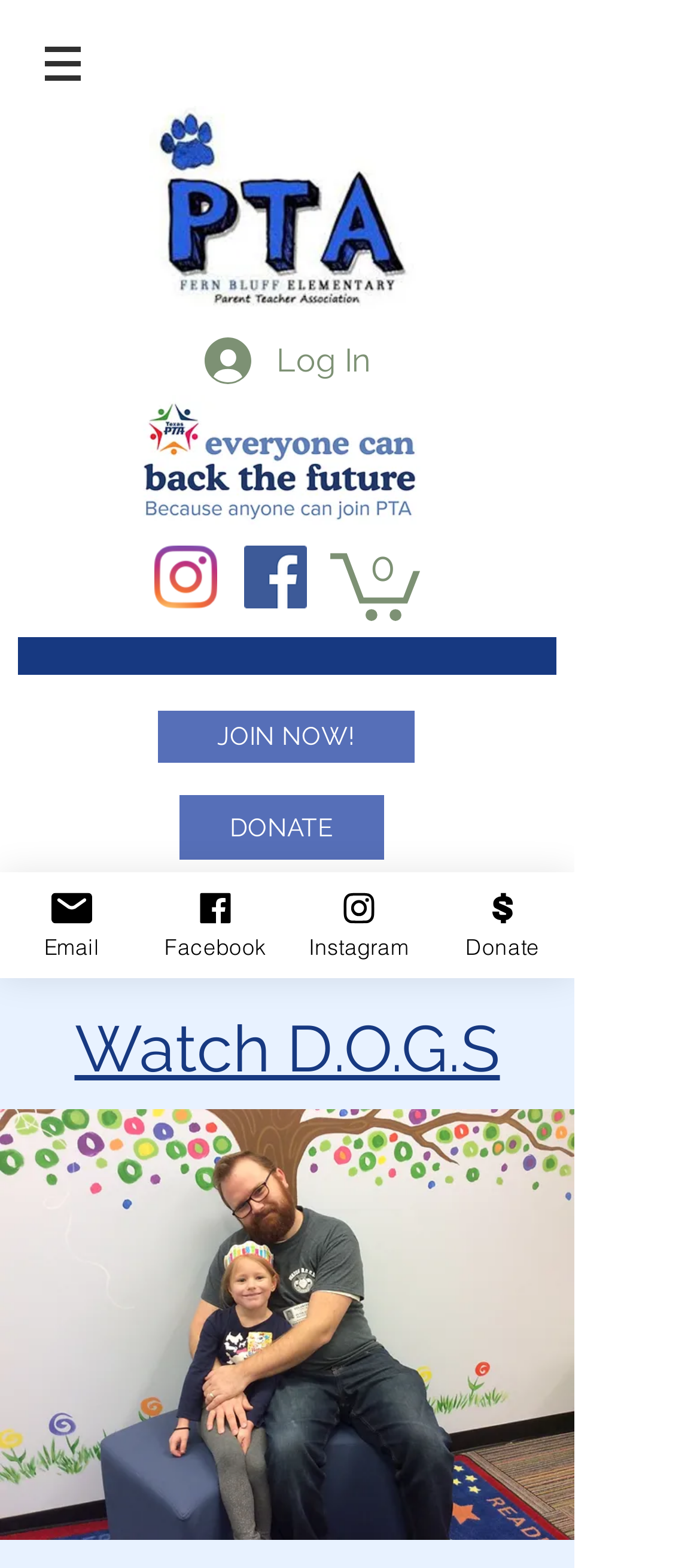What is the text on the top-left button?
From the image, provide a succinct answer in one word or a short phrase.

Site